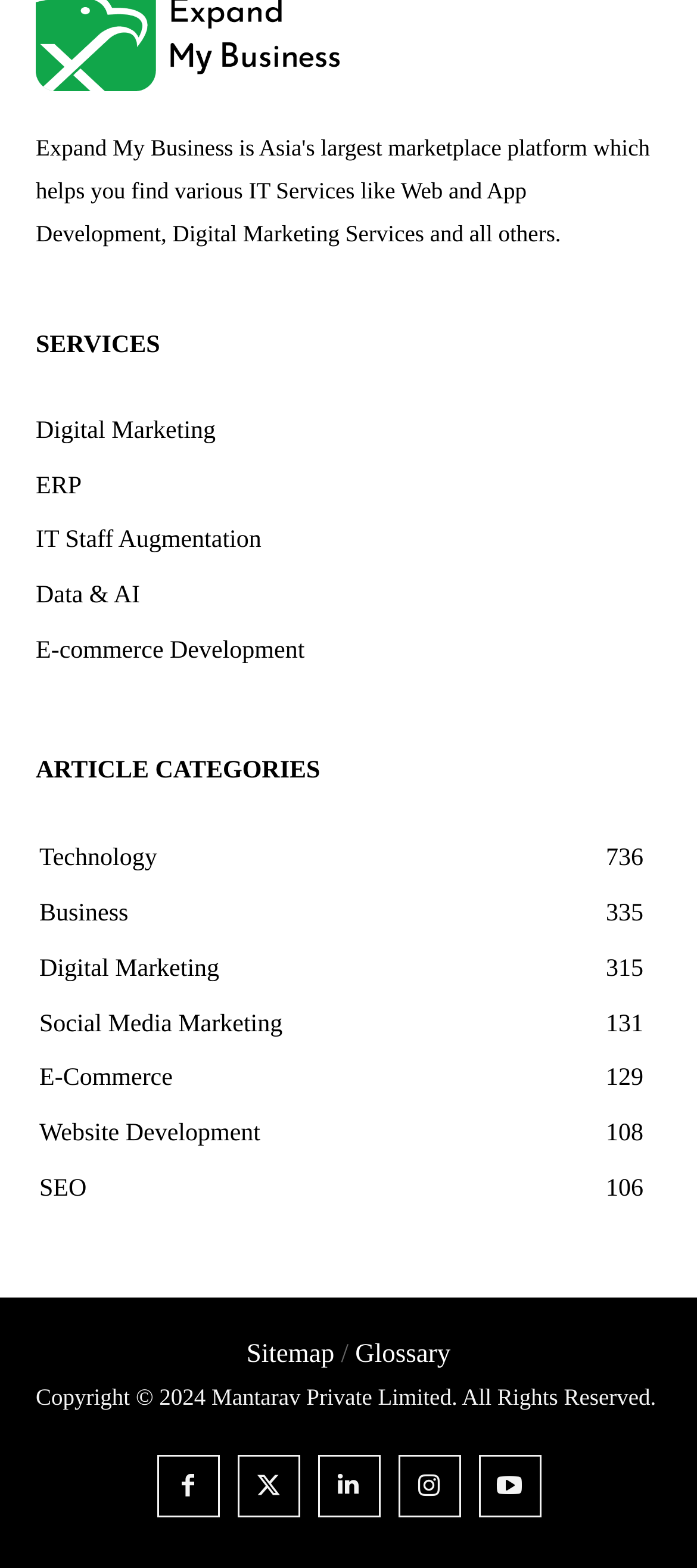Kindly provide the bounding box coordinates of the section you need to click on to fulfill the given instruction: "Go to Sitemap".

[0.354, 0.855, 0.489, 0.873]